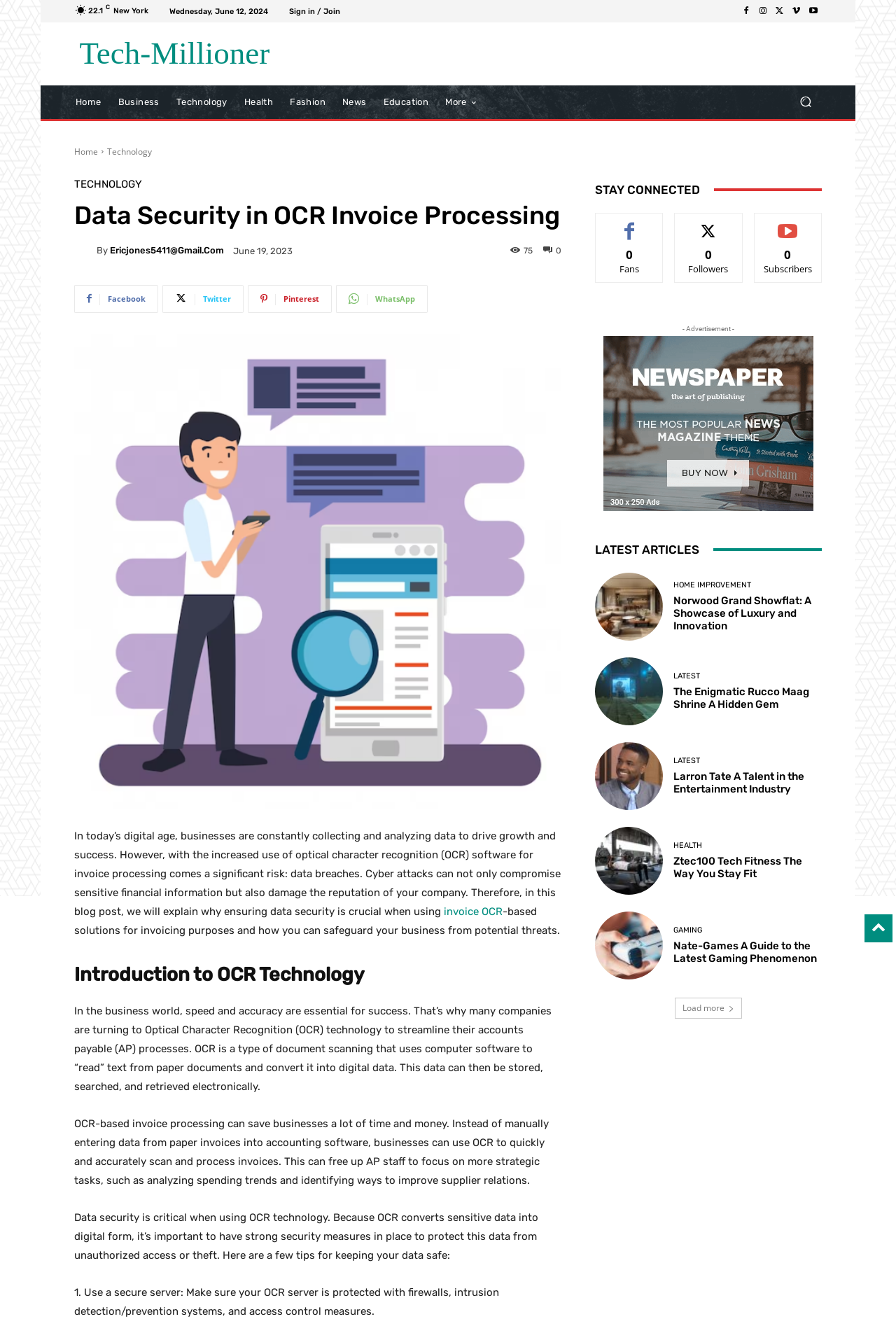Locate the bounding box of the UI element described in the following text: "parent_node: By title="ericjones5411@gmail.com"".

[0.083, 0.18, 0.108, 0.194]